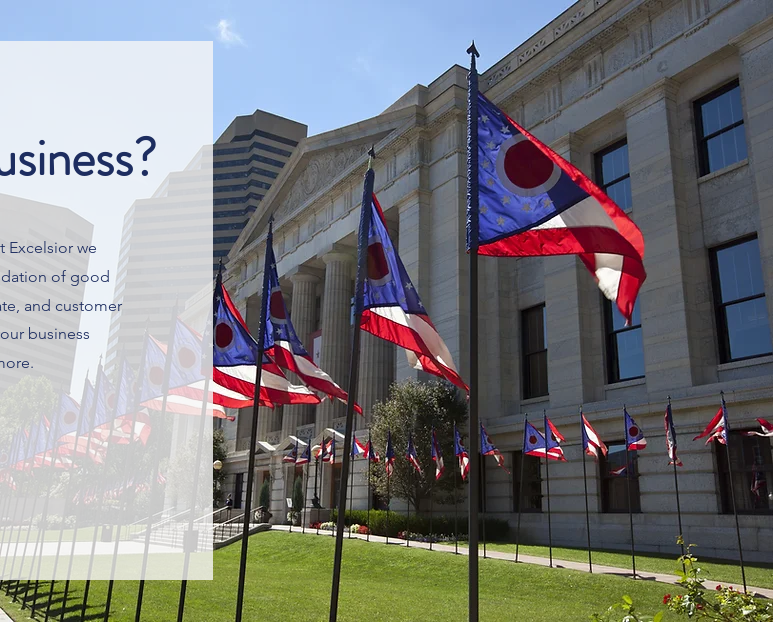Offer a detailed narrative of the image's content.

The image showcases the Ohio Statehouse, an impressive architectural structure featuring grand columns and a classic facade. In the foreground, a row of flags displaying the state of Ohio's emblem boldly flutters in the breeze, emphasizing the location's significance. The scene is set within a sunlit day, enhancing the building's details and the vibrant colors of the flags. To the left, text poses the question, "What's Your Business?" highlighting the focus on safety and quality in business practices, a core value of Excelsior Safety. This visual representation brilliantly encapsulates the intersection of heritage and modern business principles.